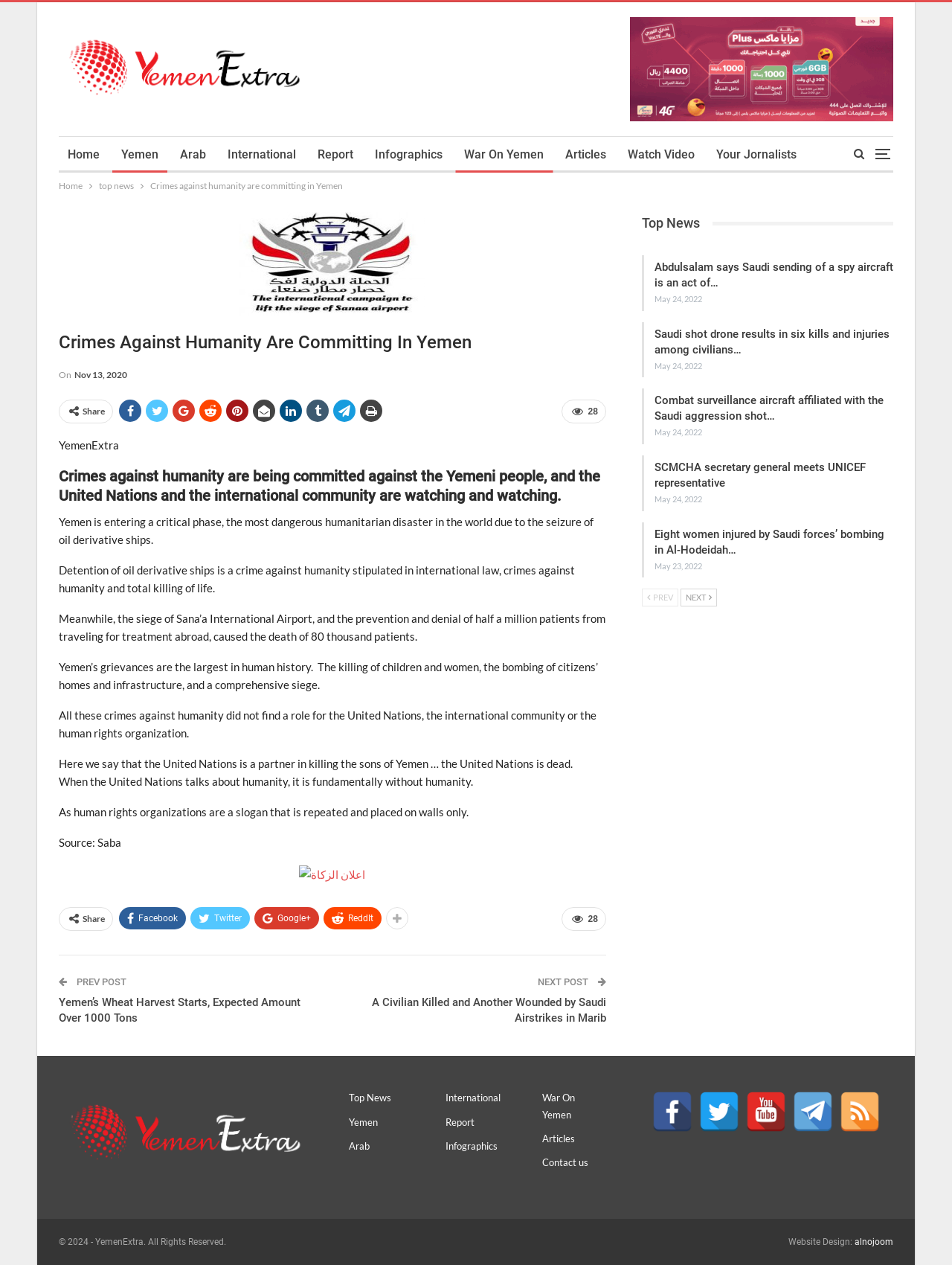Identify the bounding box coordinates of the region that needs to be clicked to carry out this instruction: "Share the article on Facebook". Provide these coordinates as four float numbers ranging from 0 to 1, i.e., [left, top, right, bottom].

[0.125, 0.316, 0.148, 0.334]